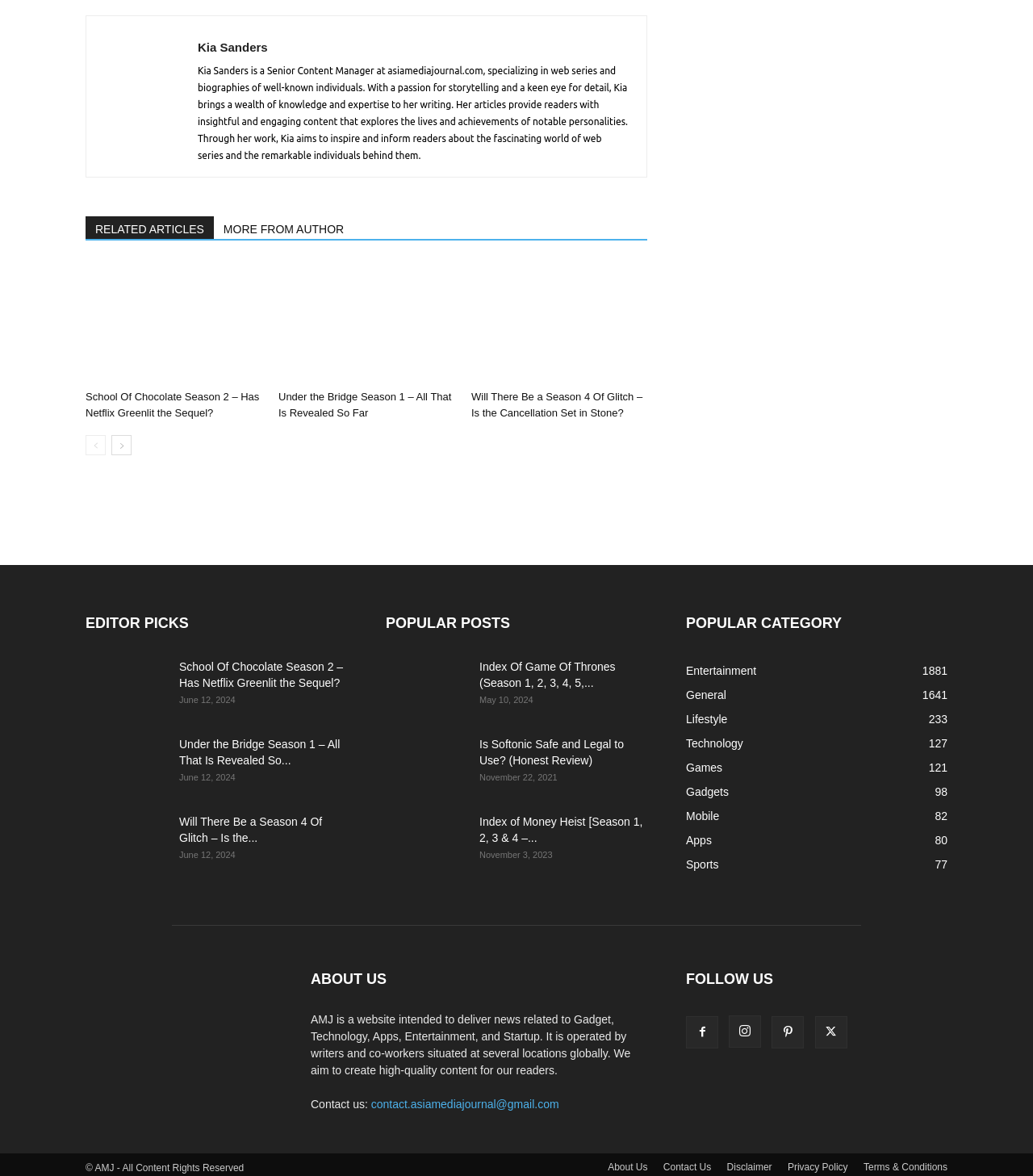Utilize the details in the image to thoroughly answer the following question: How many related articles are listed?

Under the 'RELATED ARTICLES MORE FROM AUTHOR' section, there are three related articles listed, which are 'School Of Chocolate Season 2', 'Under the Bridge Season 1', and 'Glitch Season 4'.